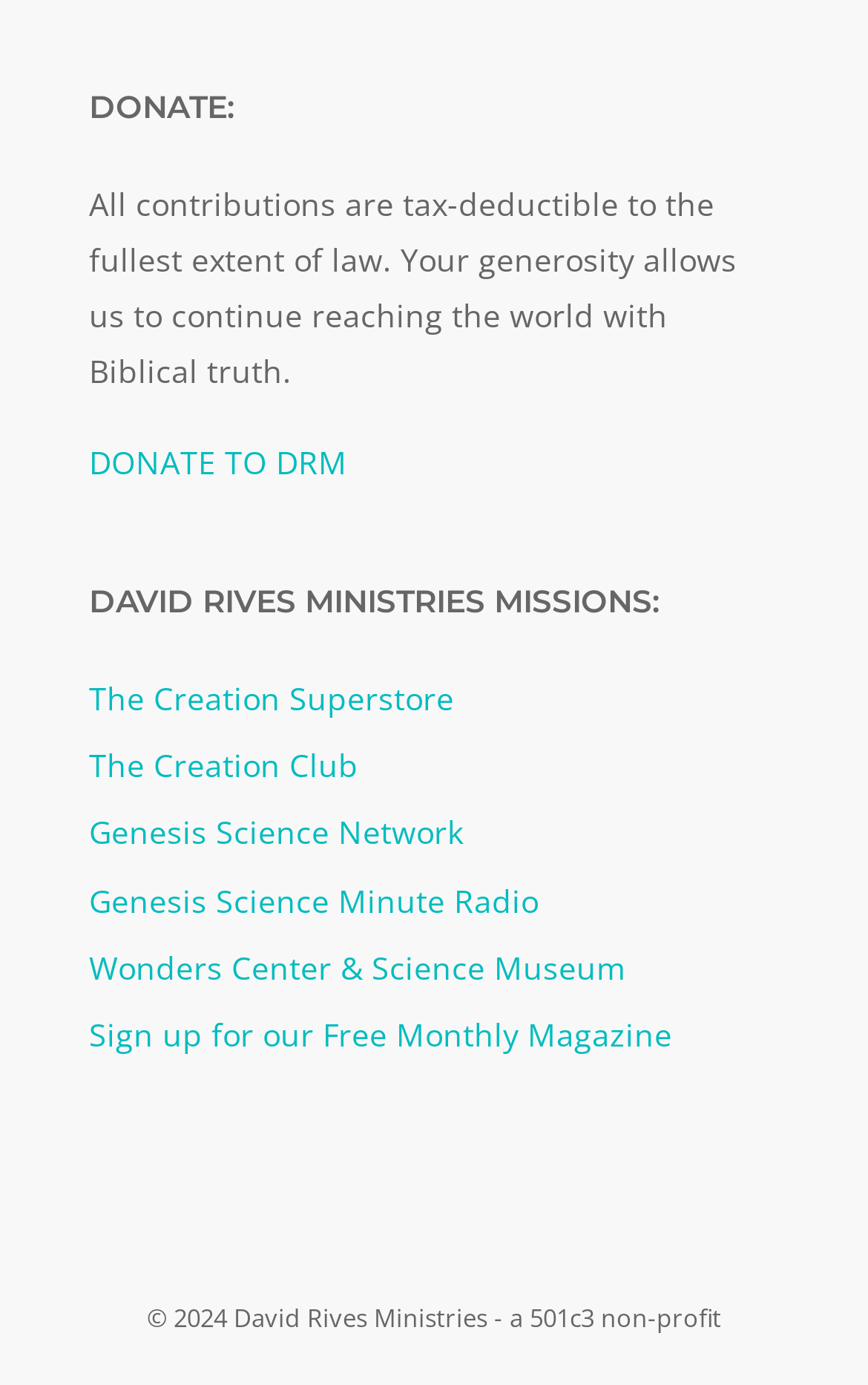What is the name of the organization?
Based on the image, respond with a single word or phrase.

David Rives Ministries